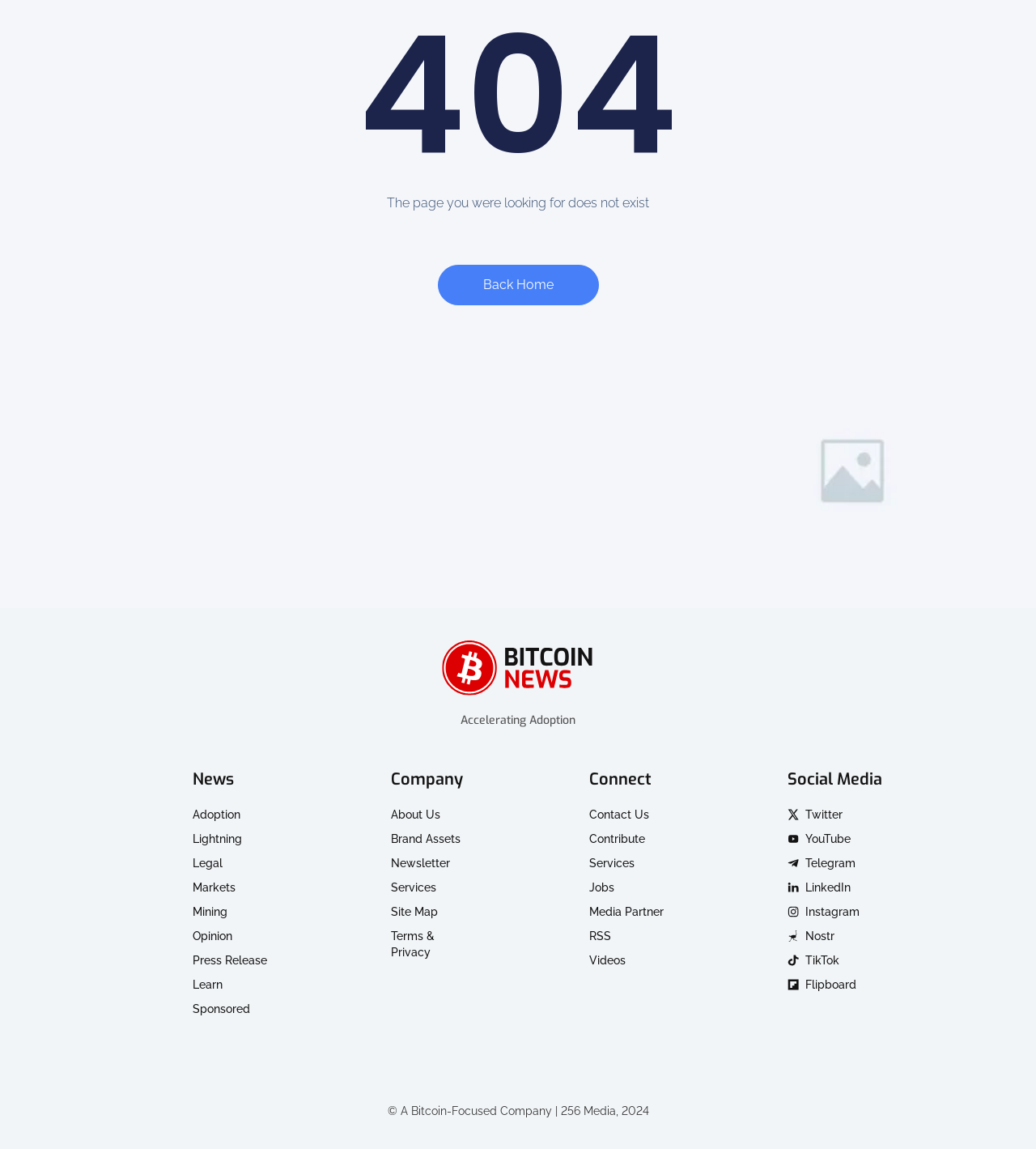Please locate the UI element described by "Mining" and provide its bounding box coordinates.

[0.186, 0.787, 0.268, 0.801]